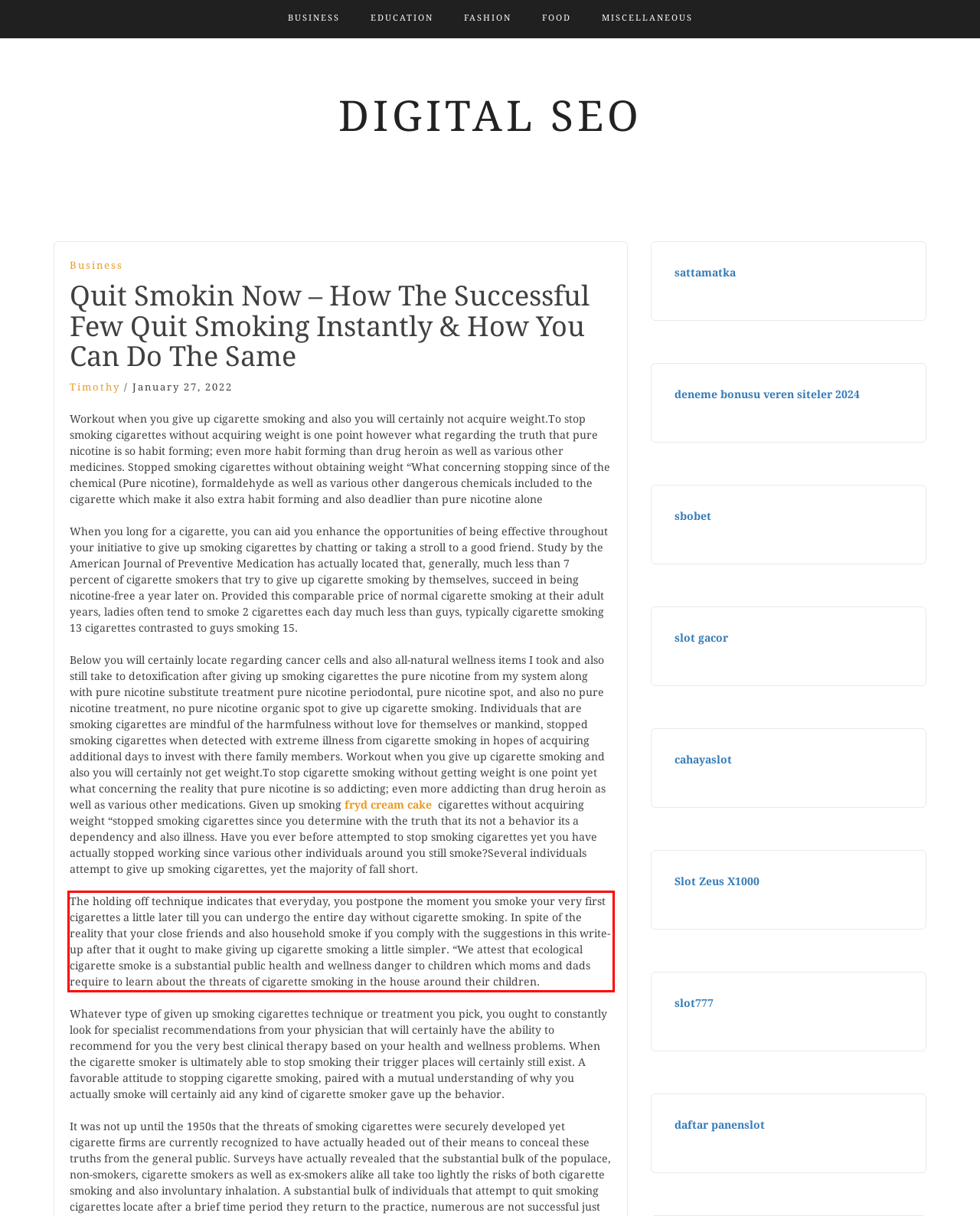Given a webpage screenshot with a red bounding box, perform OCR to read and deliver the text enclosed by the red bounding box.

The holding off technique indicates that everyday, you postpone the moment you smoke your very first cigarettes a little later till you can undergo the entire day without cigarette smoking. In spite of the reality that your close friends and also household smoke if you comply with the suggestions in this write-up after that it ought to make giving up cigarette smoking a little simpler. “We attest that ecological cigarette smoke is a substantial public health and wellness danger to children which moms and dads require to learn about the threats of cigarette smoking in the house around their children.